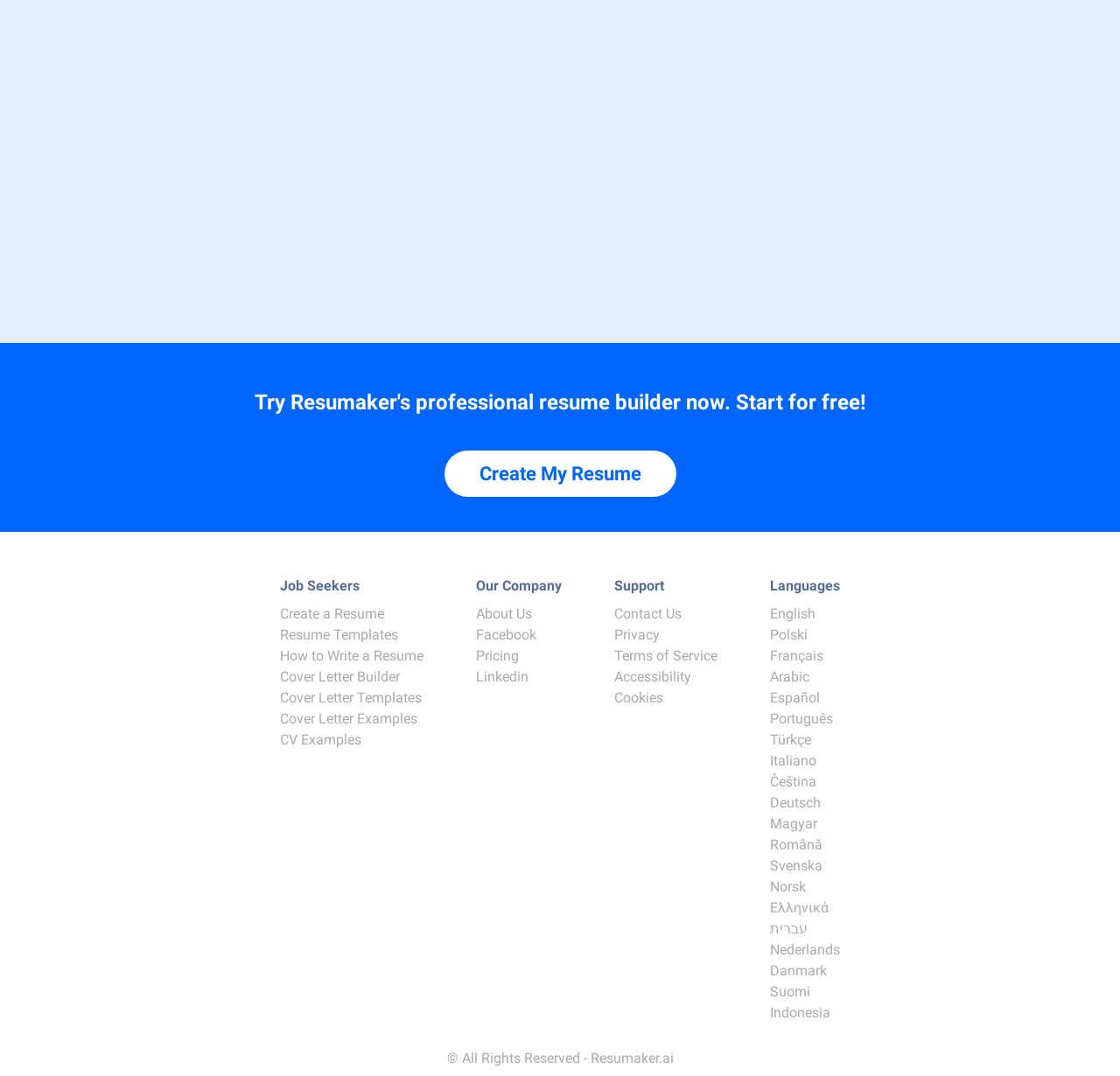Show the bounding box coordinates for the HTML element described as: "English".

[0.688, 0.563, 0.728, 0.578]